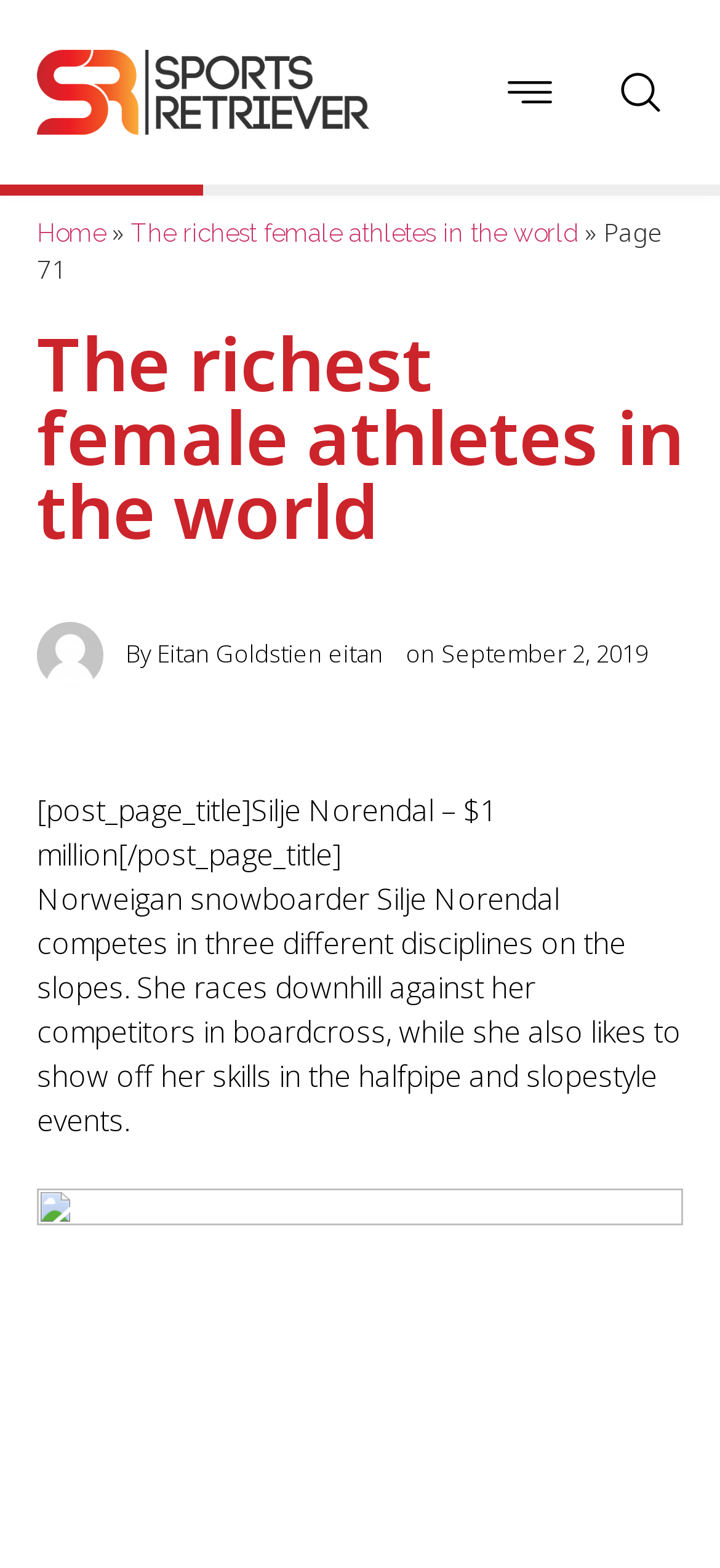Answer the question using only a single word or phrase: 
What is Silje Norendal's net worth?

$1 million